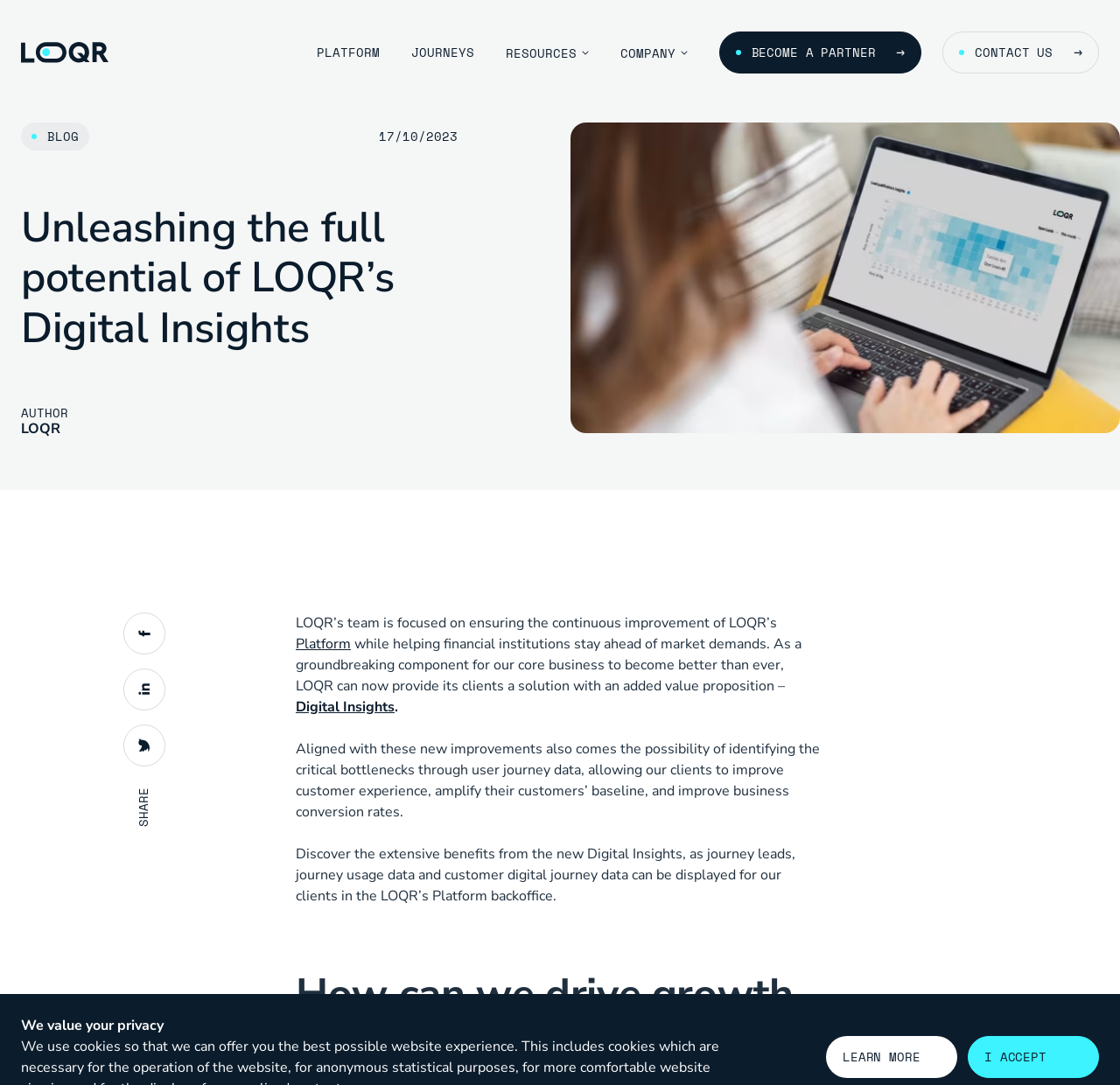What is the benefit of using Digital Insights?
Refer to the screenshot and answer in one word or phrase.

Improve customer experience